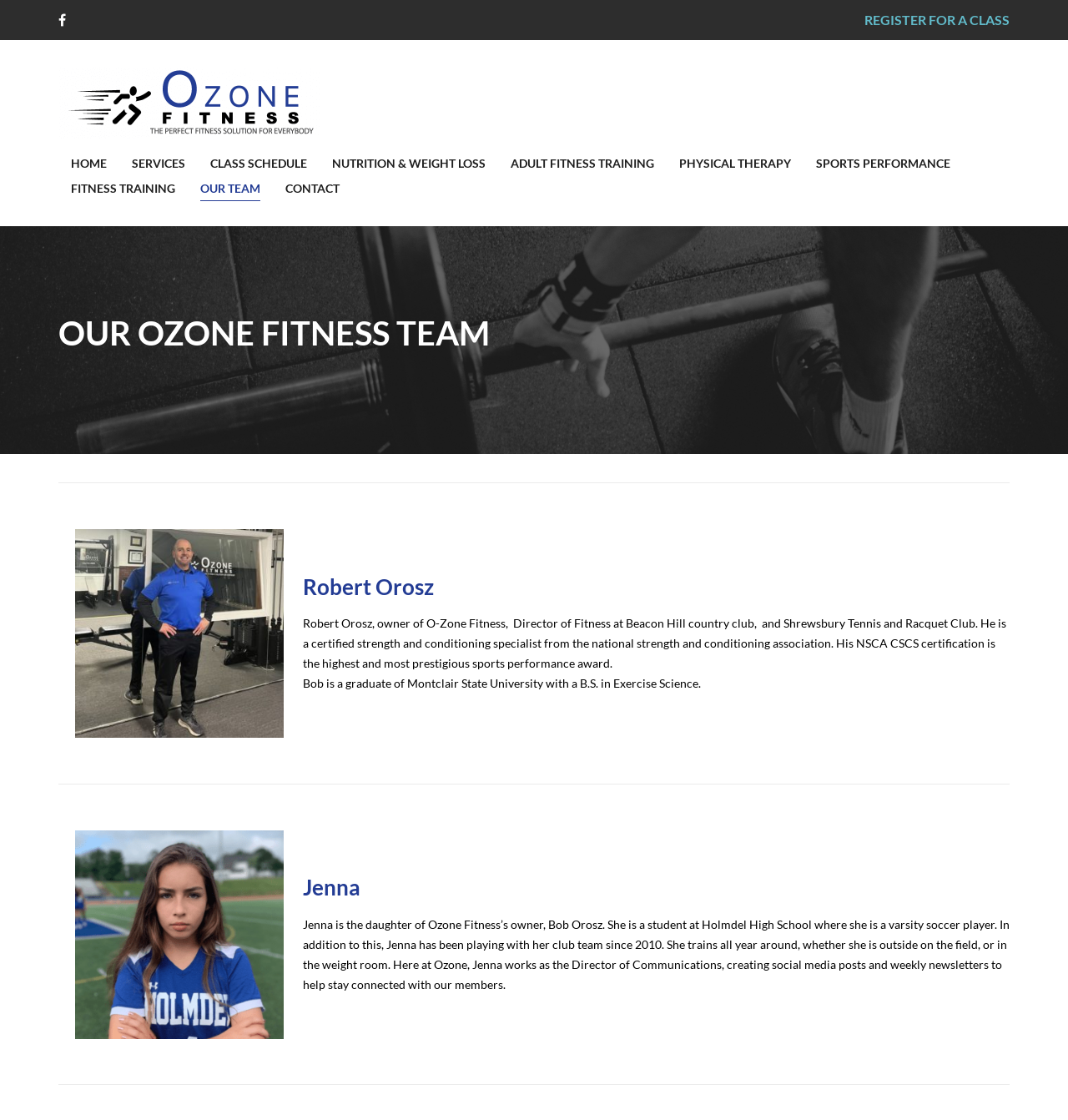Determine the bounding box coordinates of the region that needs to be clicked to achieve the task: "Click on REGISTER FOR A CLASS".

[0.809, 0.01, 0.945, 0.025]